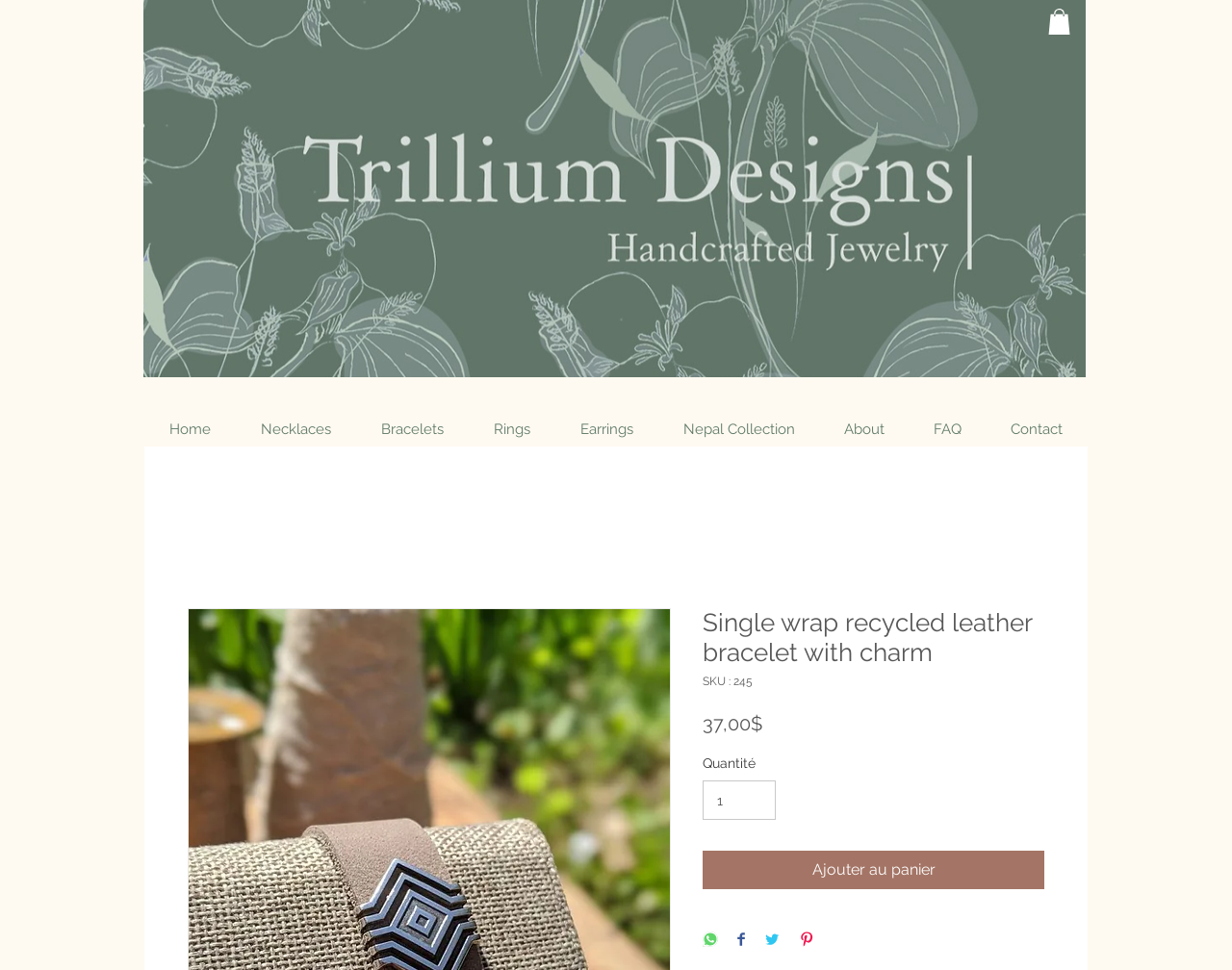Using the provided element description: "aria-label="Vimeo Social Icon"", identify the bounding box coordinates. The coordinates should be four floats between 0 and 1 in the order [left, top, right, bottom].

None